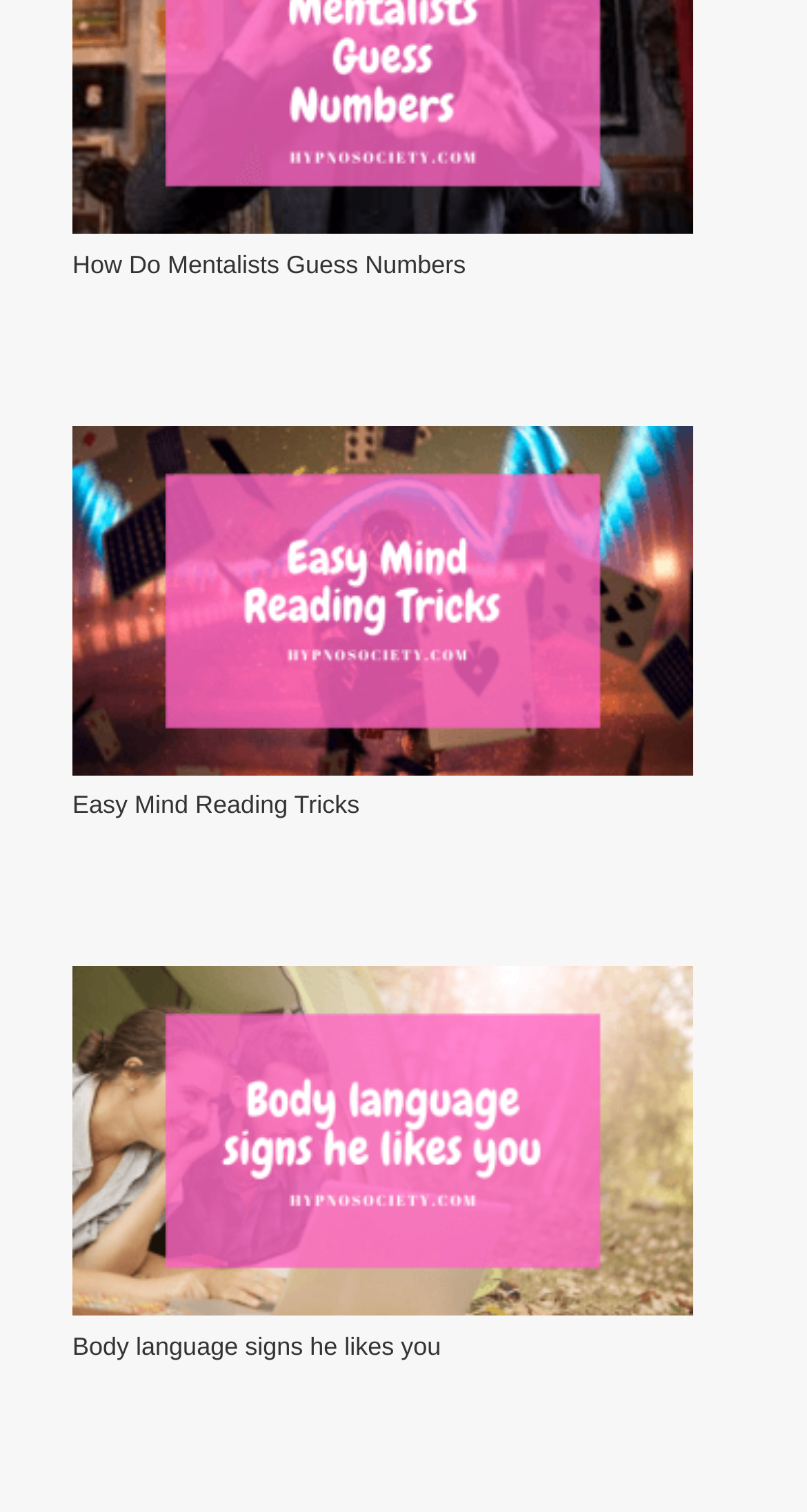Are there any links with similar topics on the webpage?
Give a detailed explanation using the information visible in the image.

I found that the links 'How Do Mentalists Guess Numbers' and 'Easy Mind Reading Tricks' are related to mind reading, and the link 'Body language signs he likes you' is related to body language. These topics seem to be related to understanding human behavior or psychology, which suggests that the webpage is focused on providing information or tips on these topics.